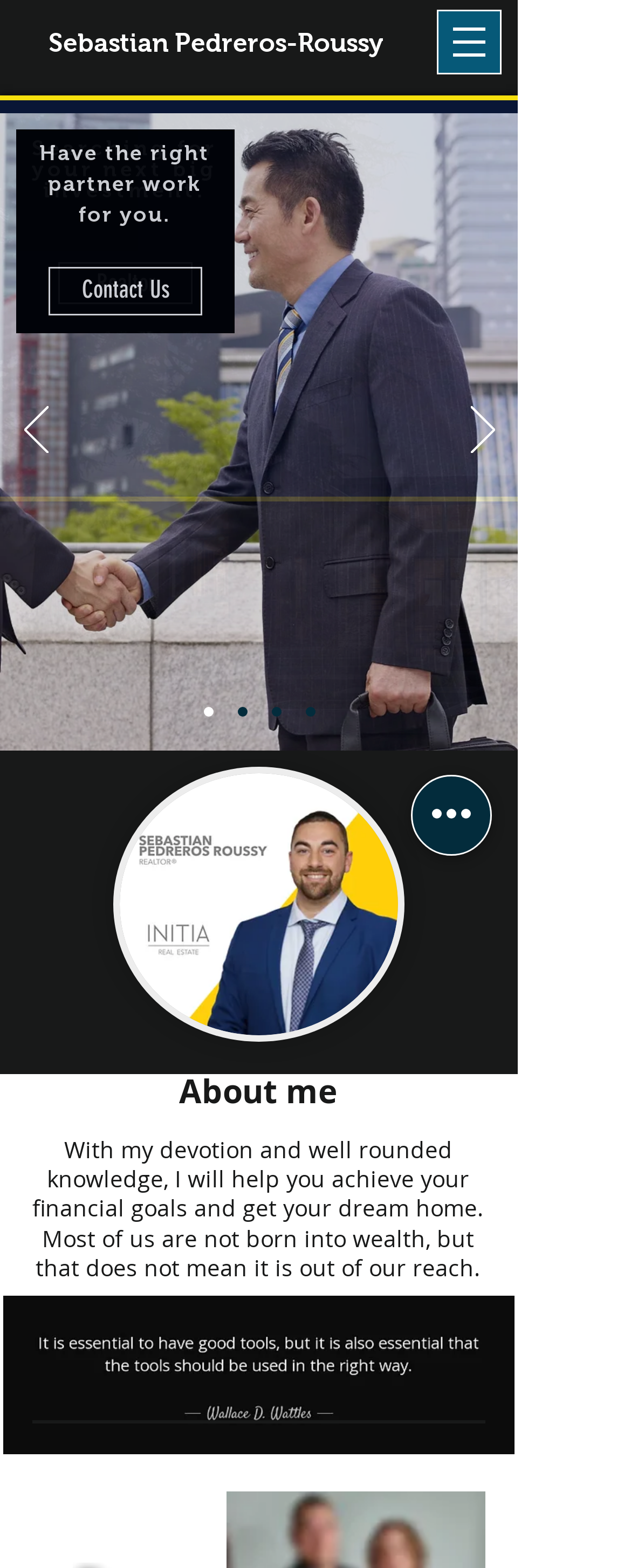Determine the bounding box coordinates of the clickable region to execute the instruction: "Contact the support team". The coordinates should be four float numbers between 0 and 1, denoted as [left, top, right, bottom].

None